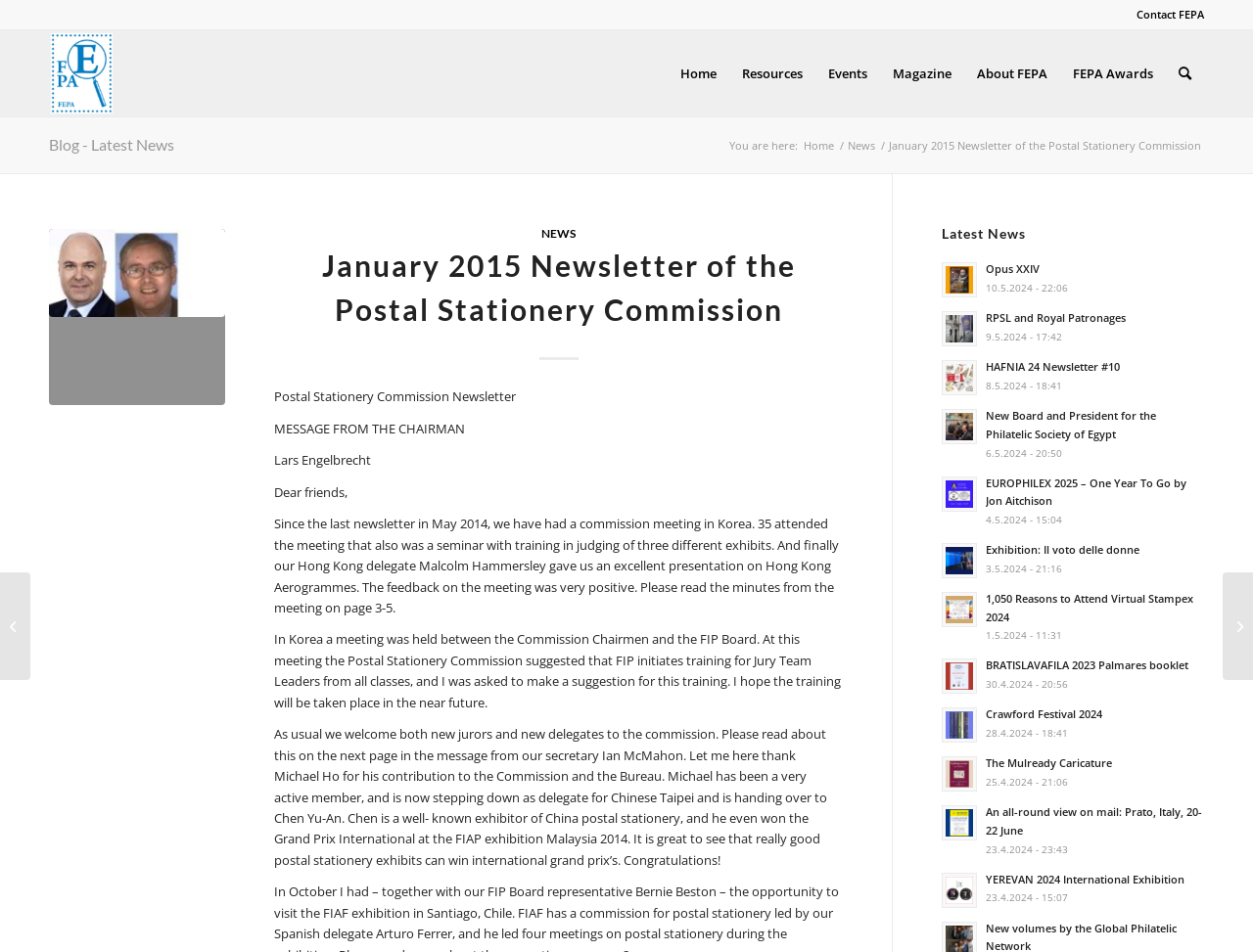Can you find the bounding box coordinates for the element to click on to achieve the instruction: "View Latest News"?

[0.752, 0.234, 0.961, 0.256]